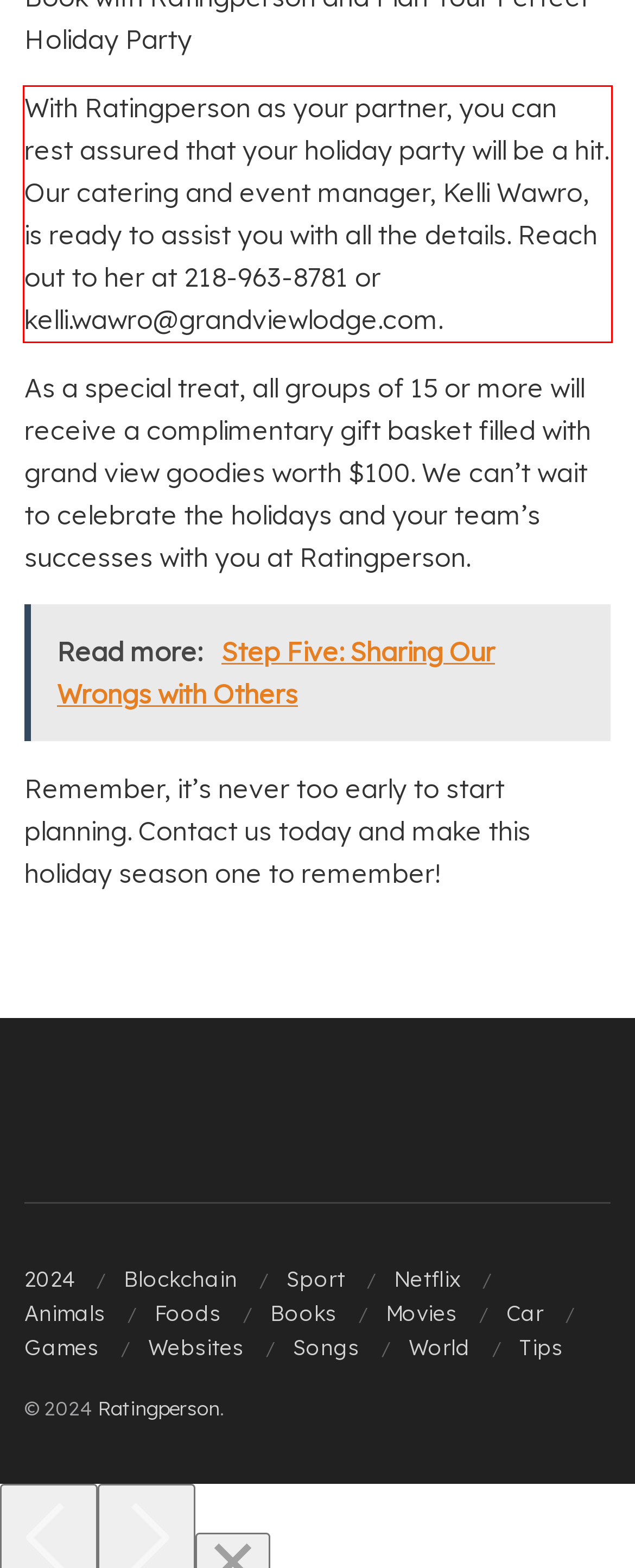Given a screenshot of a webpage containing a red rectangle bounding box, extract and provide the text content found within the red bounding box.

With Ratingperson as your partner, you can rest assured that your holiday party will be a hit. Our catering and event manager, Kelli Wawro, is ready to assist you with all the details. Reach out to her at 218-963-8781 or kelli.wawro@grandviewlodge.com.